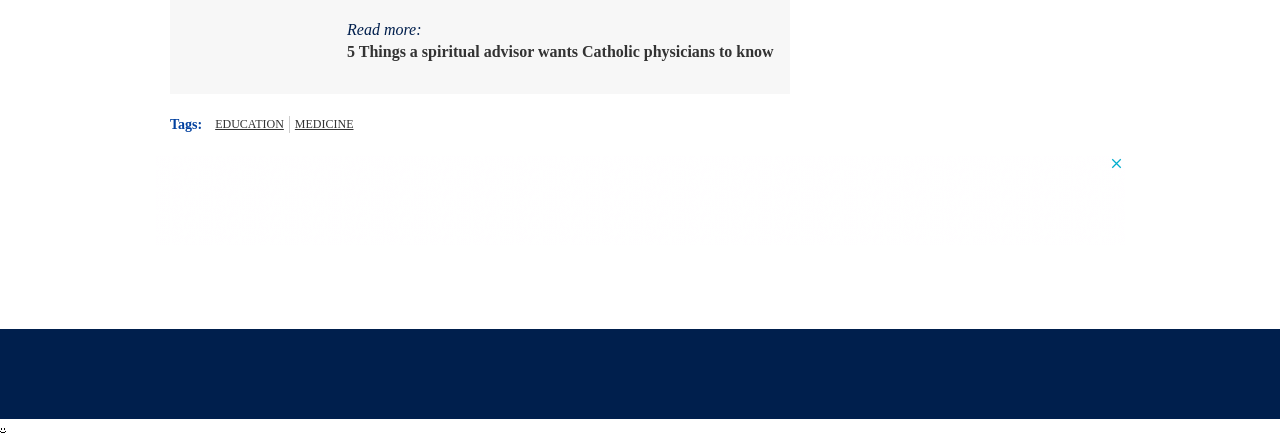From the element description Issues & Implications, predict the bounding box coordinates of the UI element. The coordinates must be specified in the format (top-left x, top-left y, bottom-right x, bottom-right y) and should be within the 0 to 1 range.

[0.607, 0.882, 0.699, 0.914]